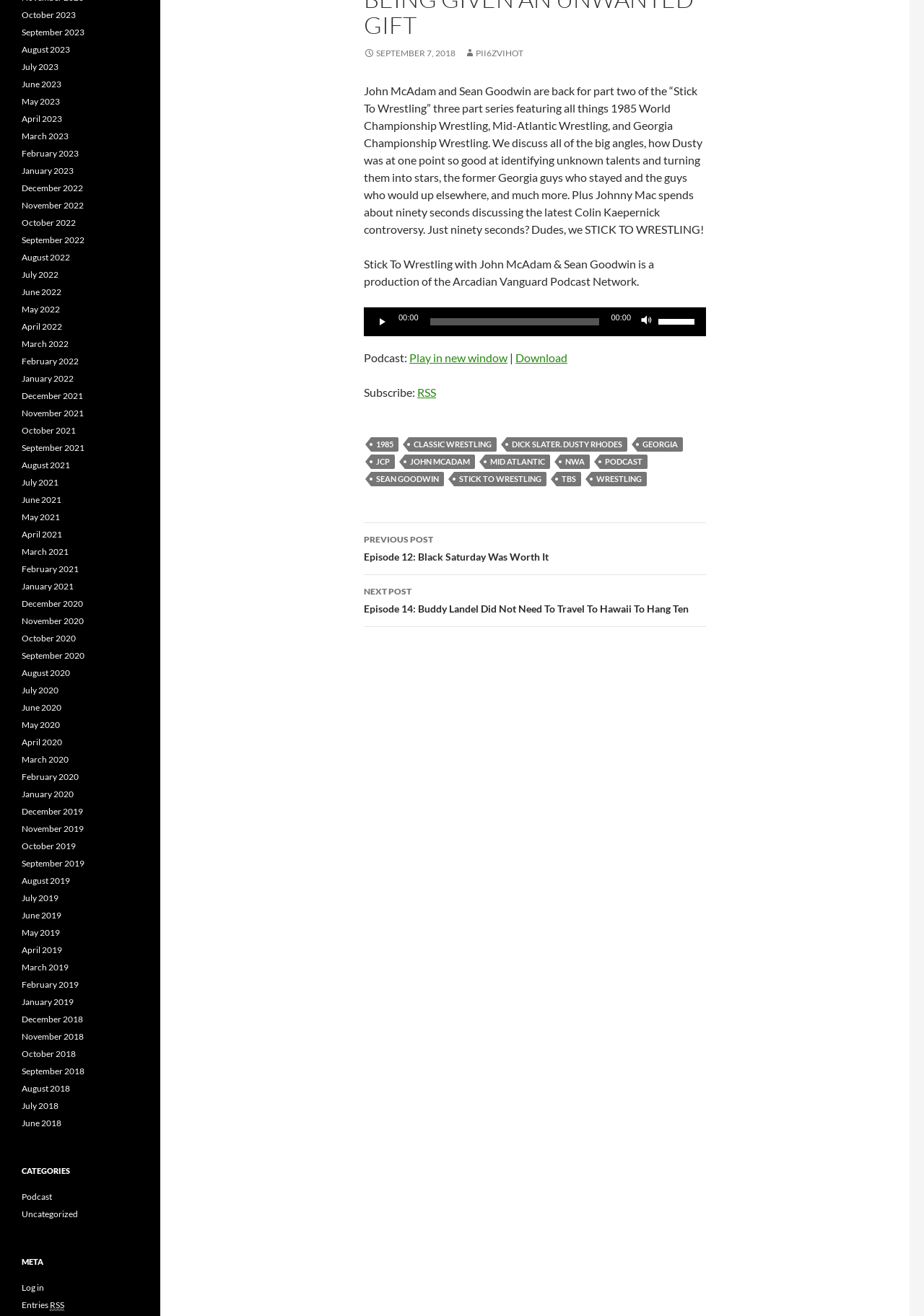What is the name of the podcast?
Based on the image, provide a one-word or brief-phrase response.

Stick To Wrestling